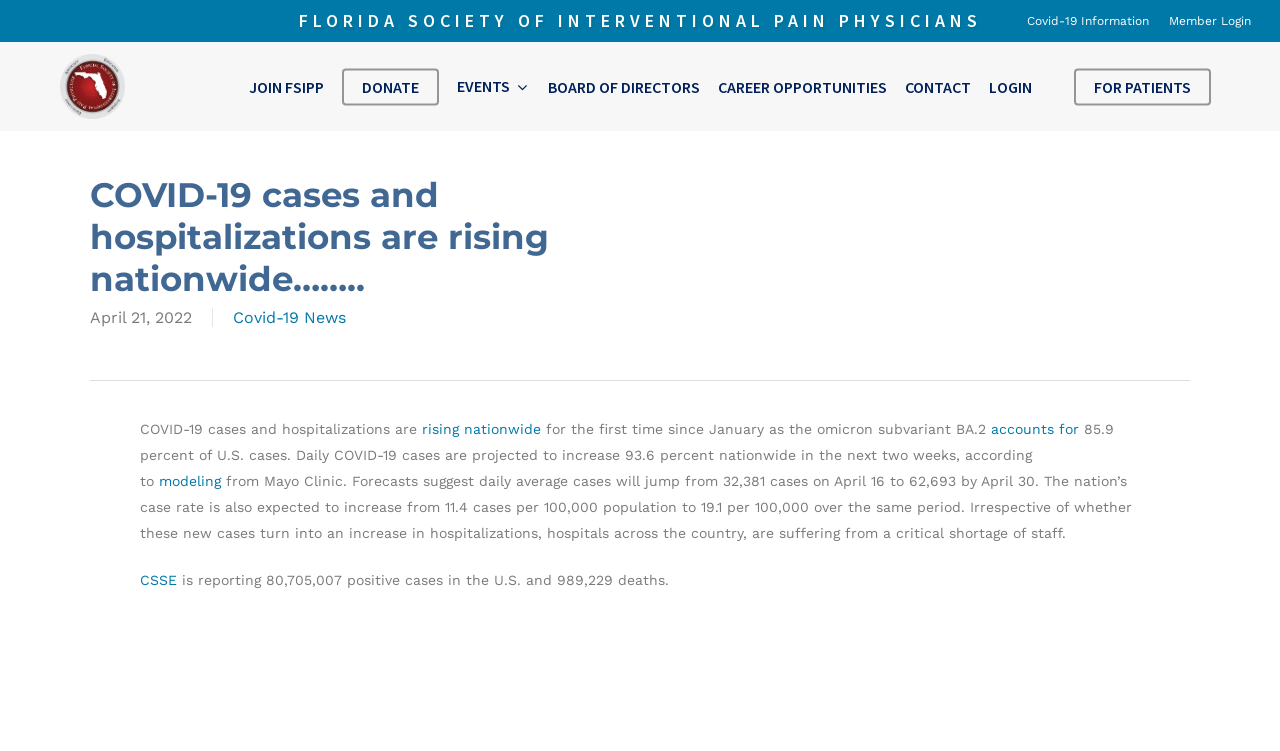Determine the bounding box for the UI element that matches this description: "Events".

[0.35, 0.102, 0.421, 0.129]